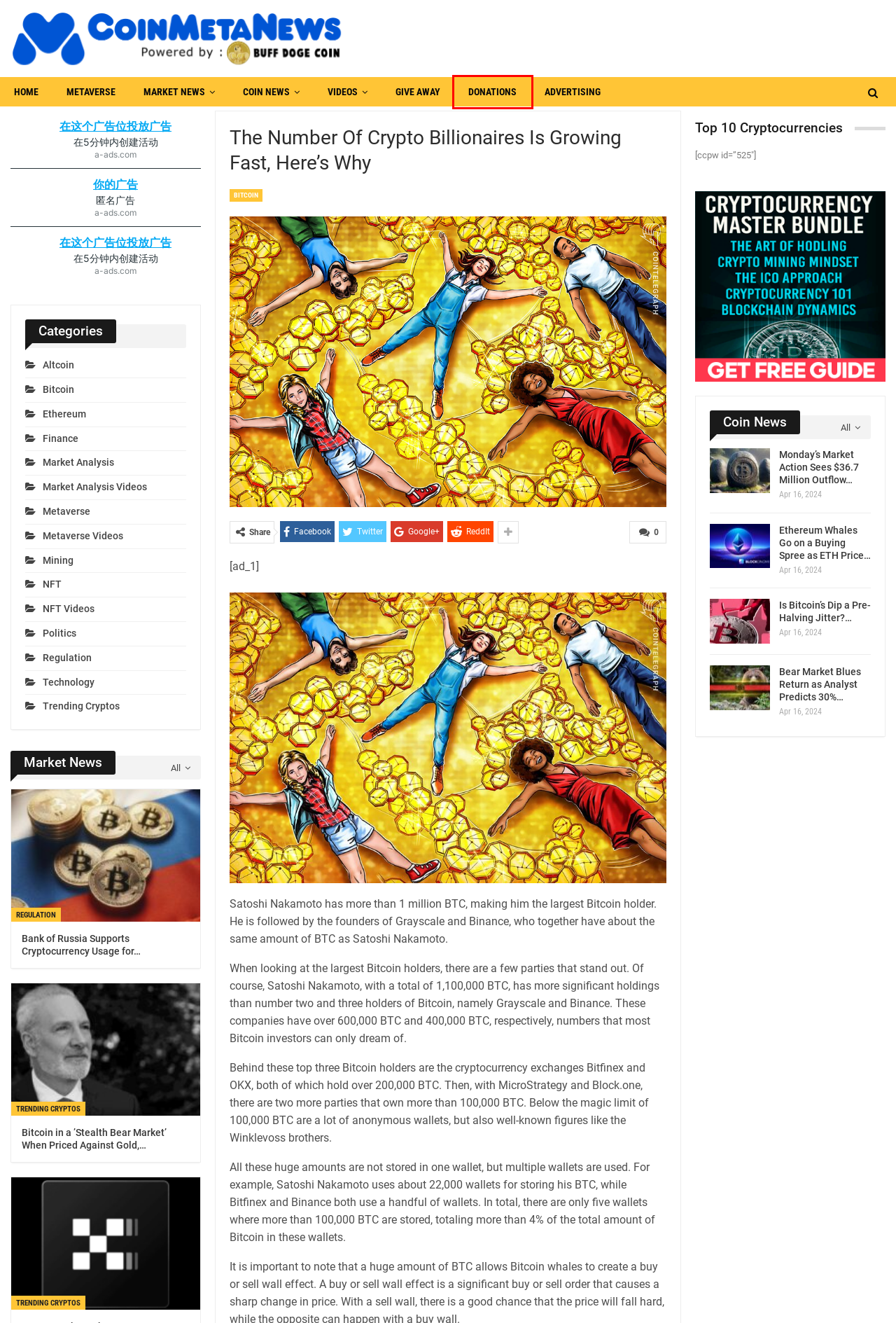Inspect the provided webpage screenshot, concentrating on the element within the red bounding box. Select the description that best represents the new webpage after you click the highlighted element. Here are the candidates:
A. Donations – CoinMetaNews
B. Altcoin – CoinMetaNews
C. Bear Market Blues Return as Analyst Predicts 30% Bitcoin Correction to $51K – CoinMetaNews
D. Market News – CoinMetaNews
E. Is Bitcoin’s Dip a Pre-Halving Jitter? Analysts Weigh In – CoinMetaNews
F. NFT – CoinMetaNews
G. Ethereum – CoinMetaNews
H. Metaverse Videos – CoinMetaNews

A